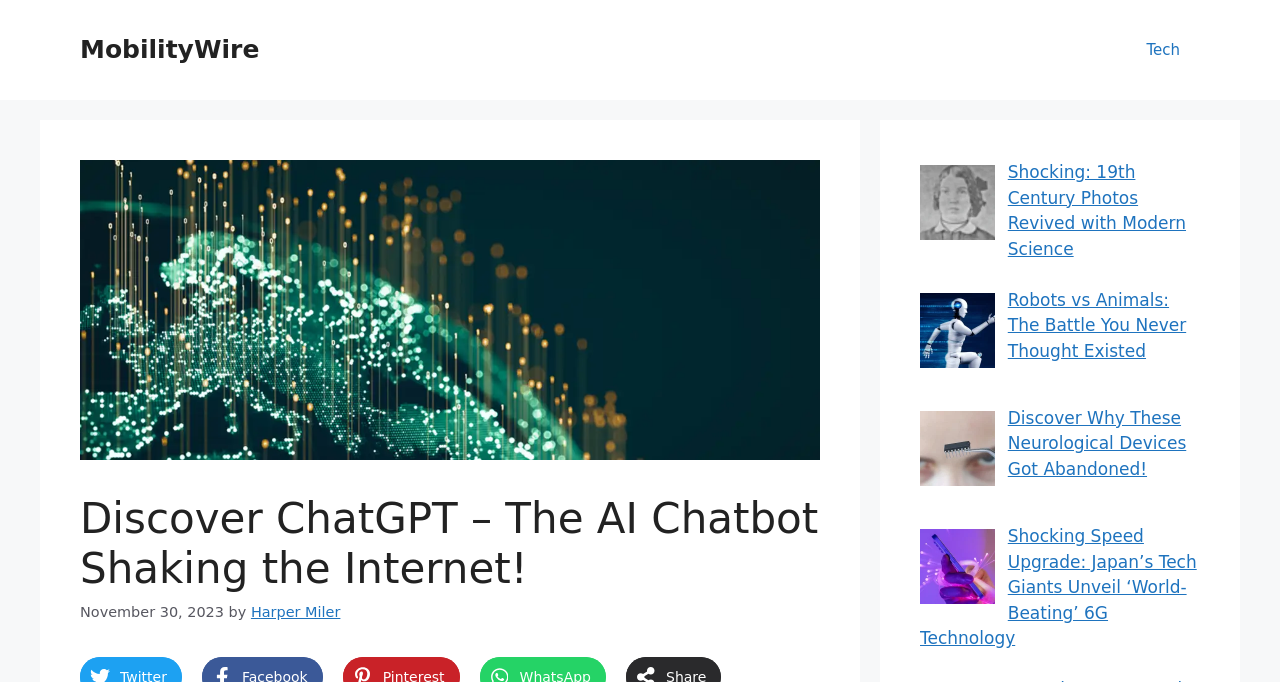Produce an extensive caption that describes everything on the webpage.

The webpage is about exploring the popularity and concerns of ChatGPT, an AI chatbot. At the top, there is a banner with a link to the website "MobilityWire" and a navigation menu with a link to "Tech". Below the banner, there is a large image with the title "Discover ChatGPT - The AI Chatbot Shaking the Internet!".

The main content area is divided into two sections. On the left, there is a header section with a heading that matches the title of the webpage. Below the heading, there is a time stamp indicating the publication date, "November 30, 2023", and the author's name, "Harper Miler".

On the right side, there are four links to related articles, each with a descriptive title and a corresponding image. The articles are about reviving 19th-century photos with modern science, a battle between robots and animals, abandoned neurological devices, and Japan's tech giants unveiling 6G technology. The images are positioned above their respective article titles.